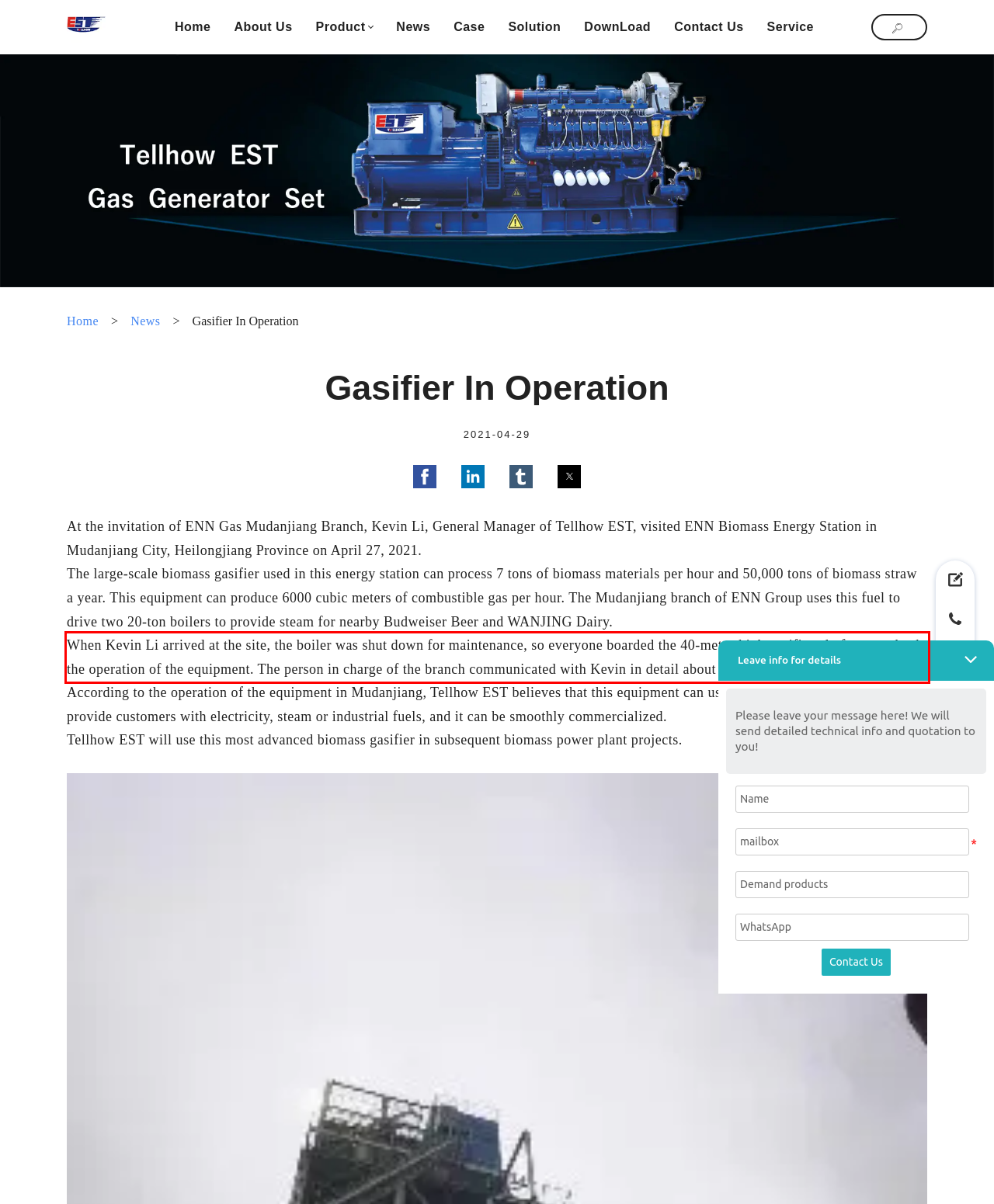Please extract the text content from the UI element enclosed by the red rectangle in the screenshot.

When Kevin Li arrived at the site, the boiler was shut down for maintenance, so everyone boarded the 40-meter-high gasifier platform to check the operation of the equipment. The person in charge of the branch communicated with Kevin in detail about the use of the equipment.